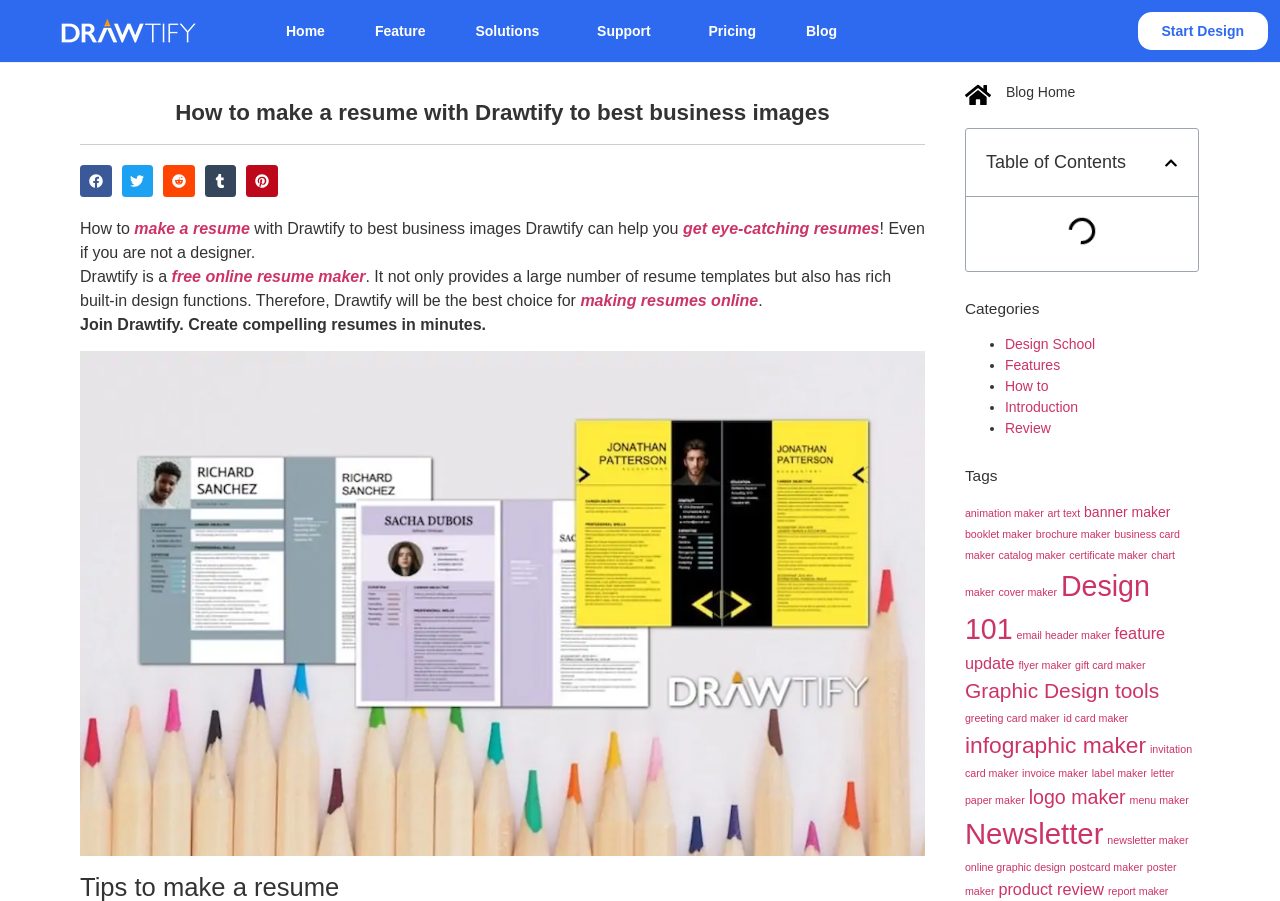Identify and provide the bounding box for the element described by: "Feature".

[0.277, 0.012, 0.348, 0.057]